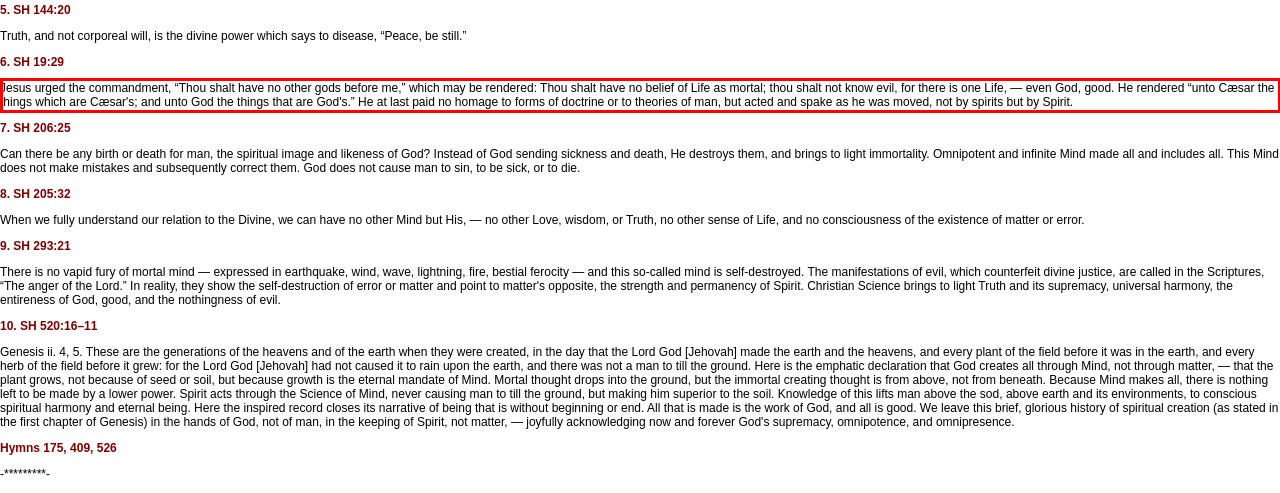The screenshot you have been given contains a UI element surrounded by a red rectangle. Use OCR to read and extract the text inside this red rectangle.

Jesus urged the commandment, “Thou shalt have no other gods before me,” which may be rendered: Thou shalt have no belief of Life as mortal; thou shalt not know evil, for there is one Life, — even God, good. He rendered “unto Cæsar the things which are Cæsar's; and unto God the things that are God's.” He at last paid no homage to forms of doctrine or to theories of man, but acted and spake as he was moved, not by spirits but by Spirit.